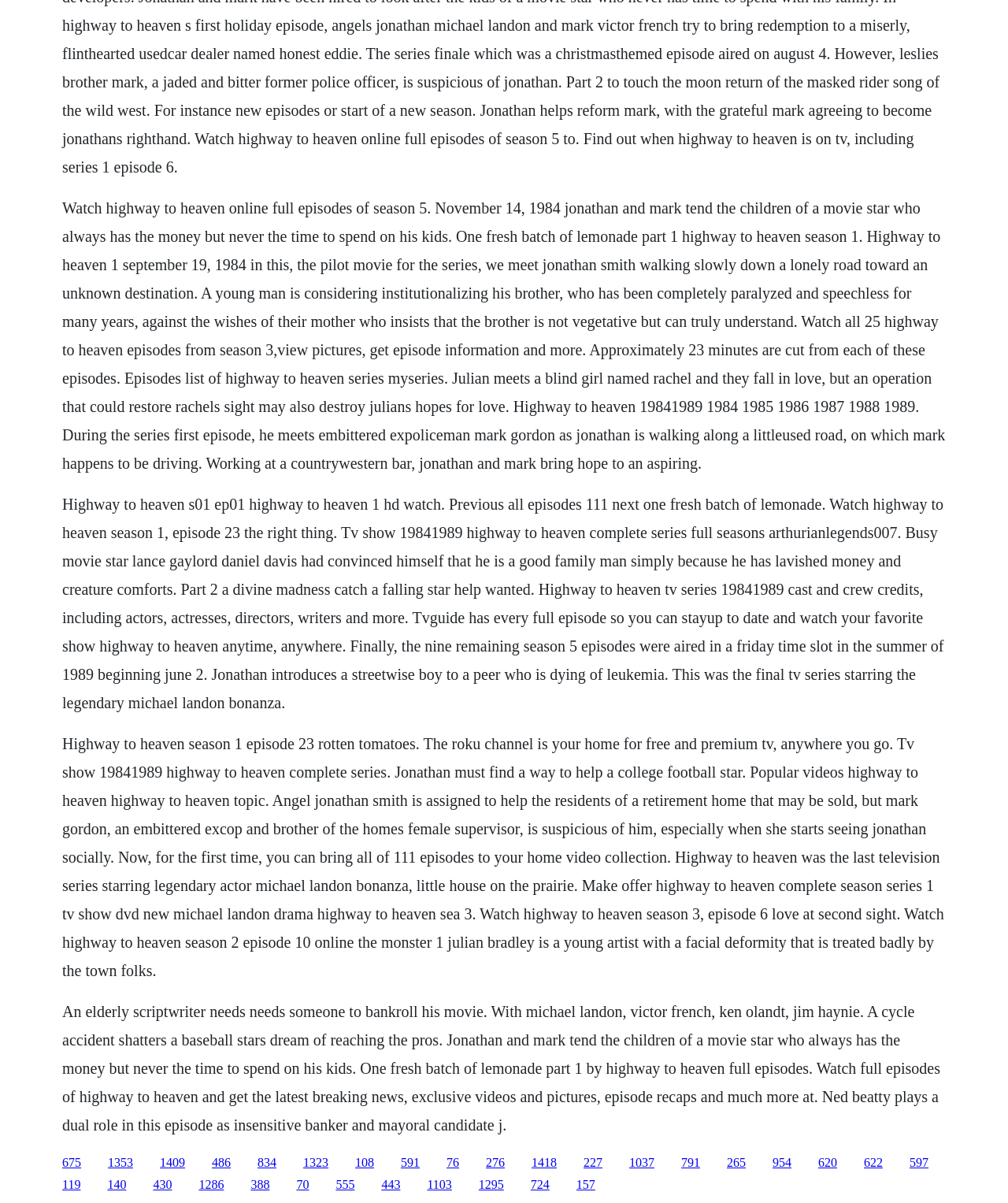Look at the image and answer the question in detail:
How many episodes are there in the complete series?

The webpage mentions that 'Now, for the first time, you can bring all of 111 episodes to your home video collection', which implies that there are 111 episodes in the complete series.